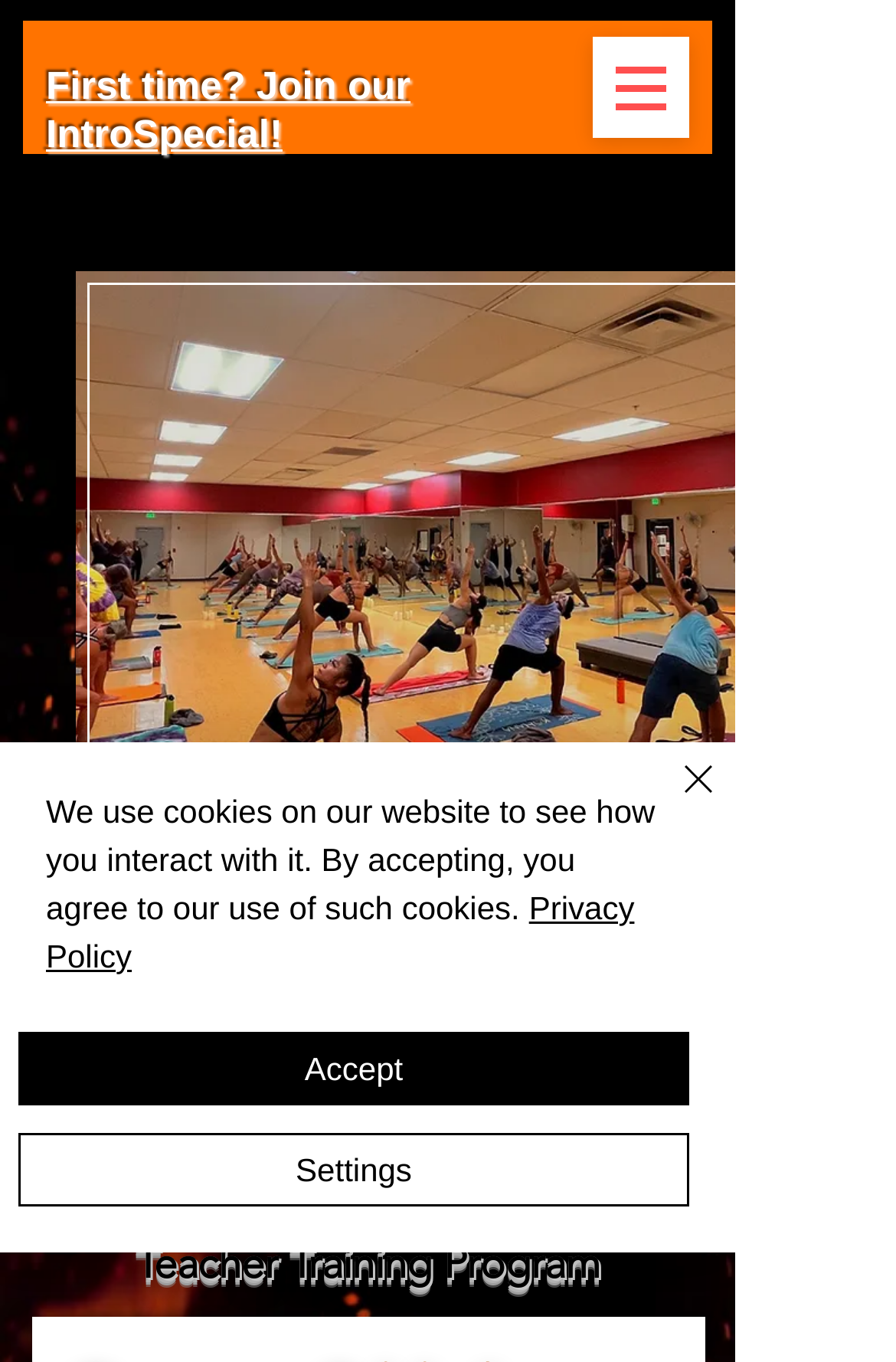Please find and report the bounding box coordinates of the element to click in order to perform the following action: "Open navigation menu". The coordinates should be expressed as four float numbers between 0 and 1, in the format [left, top, right, bottom].

[0.662, 0.027, 0.769, 0.101]